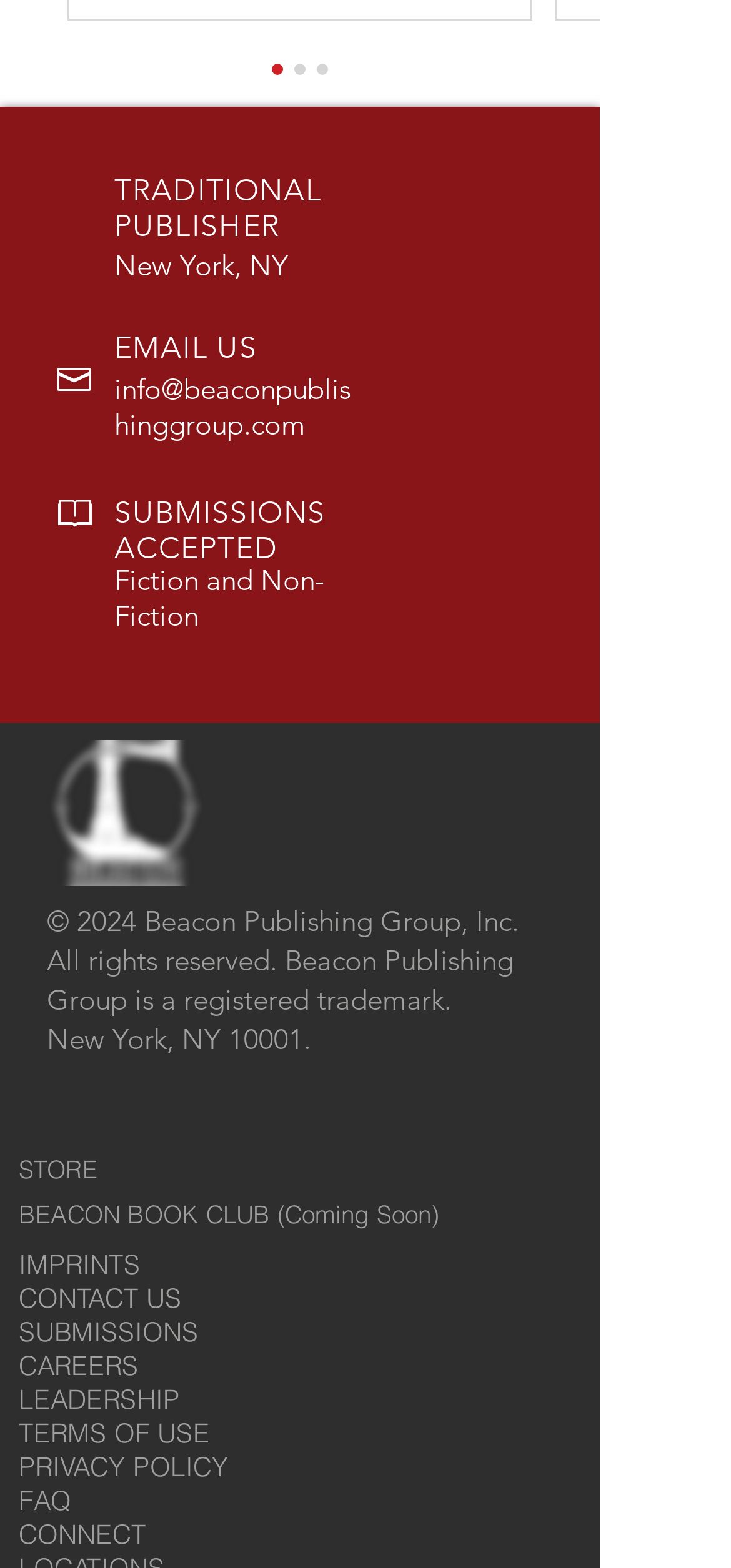Predict the bounding box of the UI element that fits this description: "CONTACT US".

[0.026, 0.818, 0.249, 0.839]